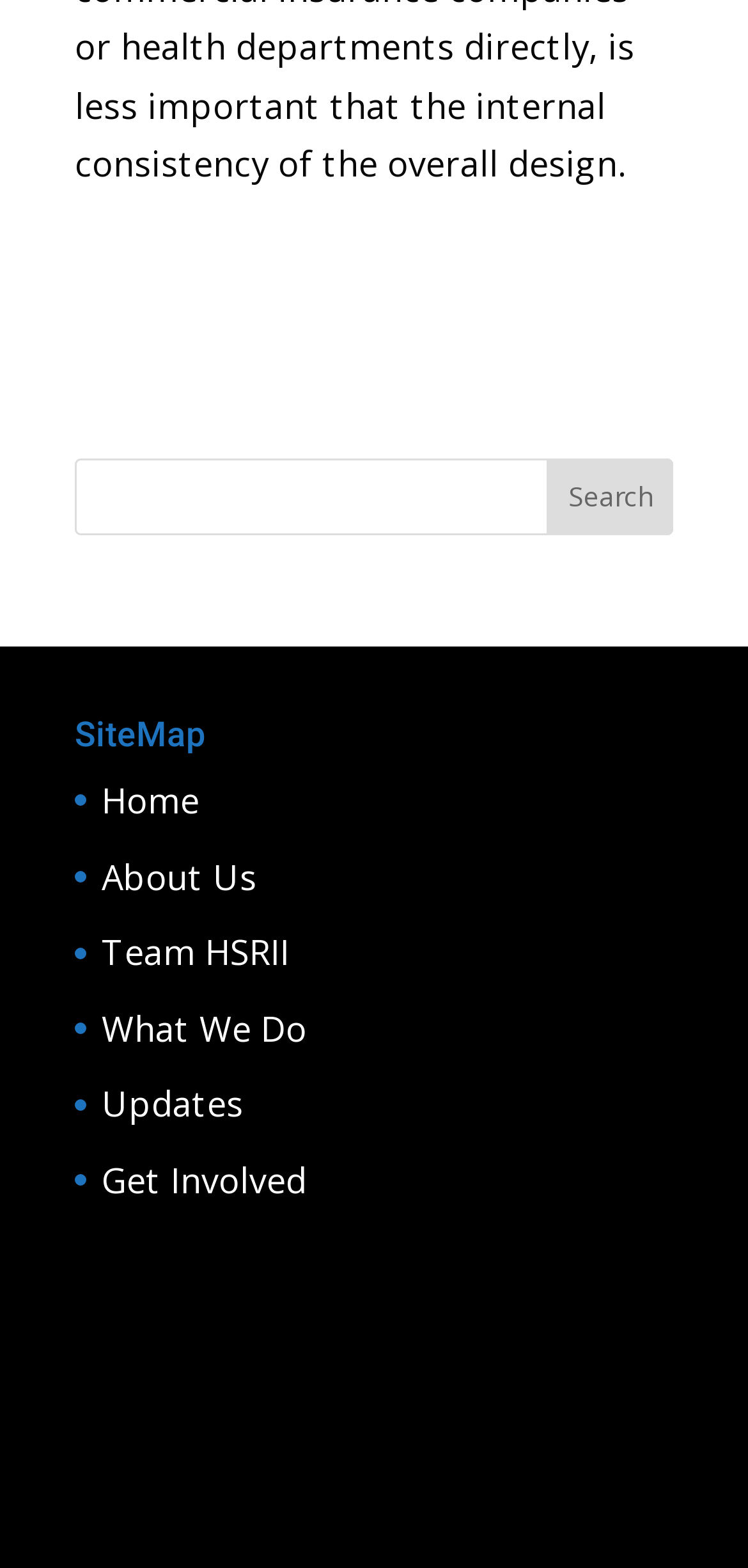Provide a brief response to the question below using one word or phrase:
How many elements are directly under the root element?

5